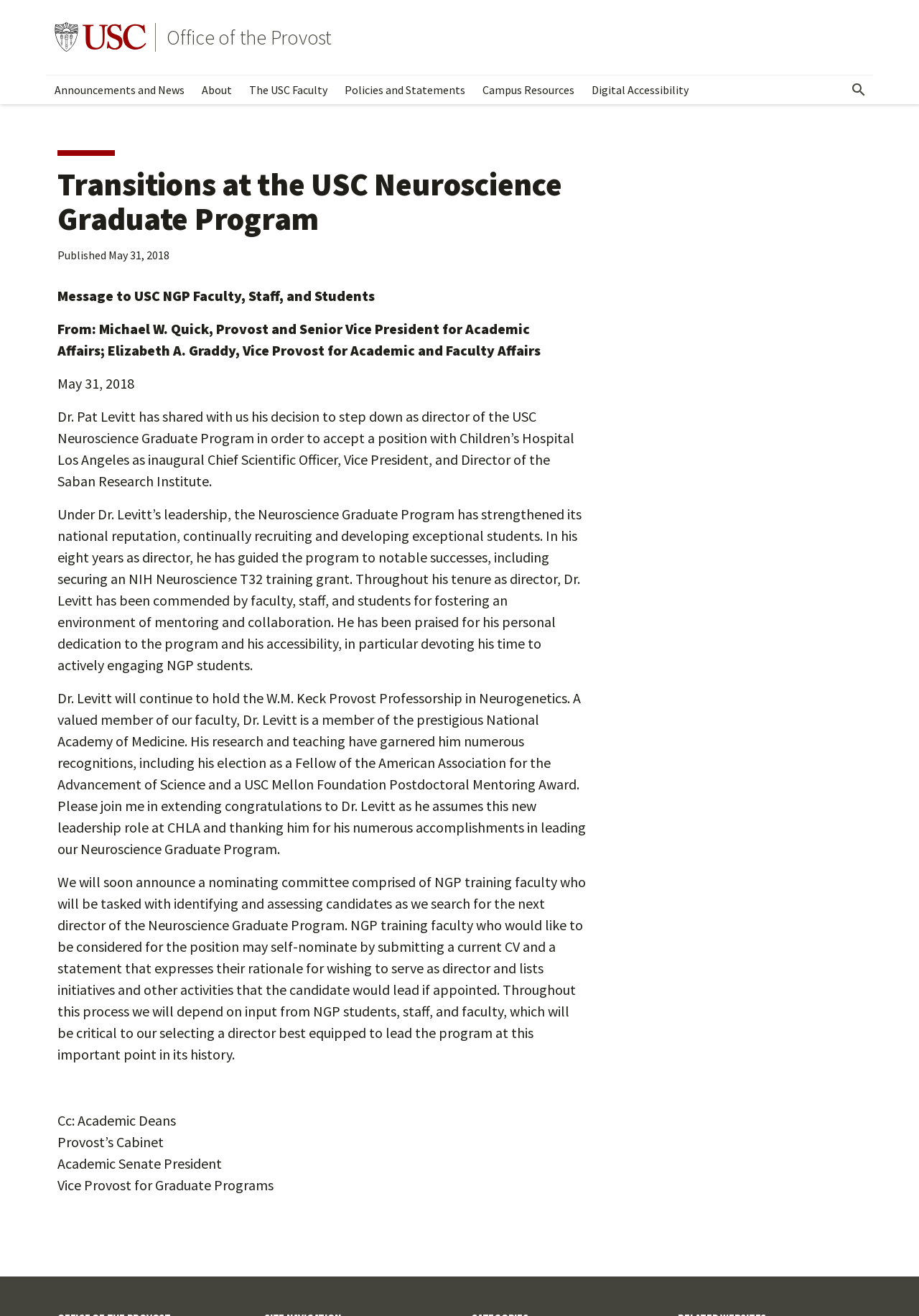Locate and generate the text content of the webpage's heading.

Transitions at the USC Neuroscience Graduate Program